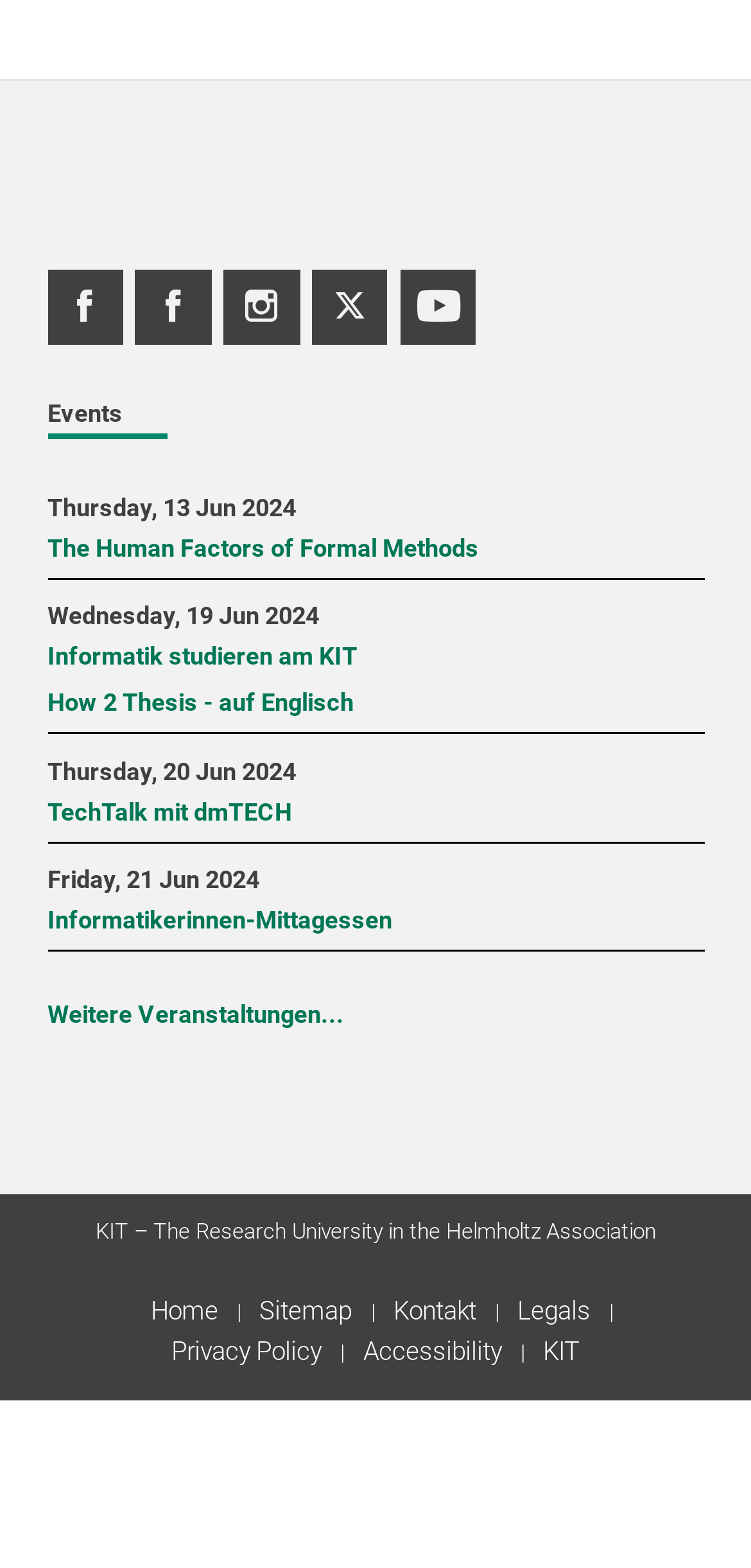How many social media links are available on the webpage?
We need a detailed and meticulous answer to the question.

I counted the social media links by looking at the icons and links at the top of the webpage, which include Facebook, Instagram, Twitter, and YouTube, totaling 5 links.